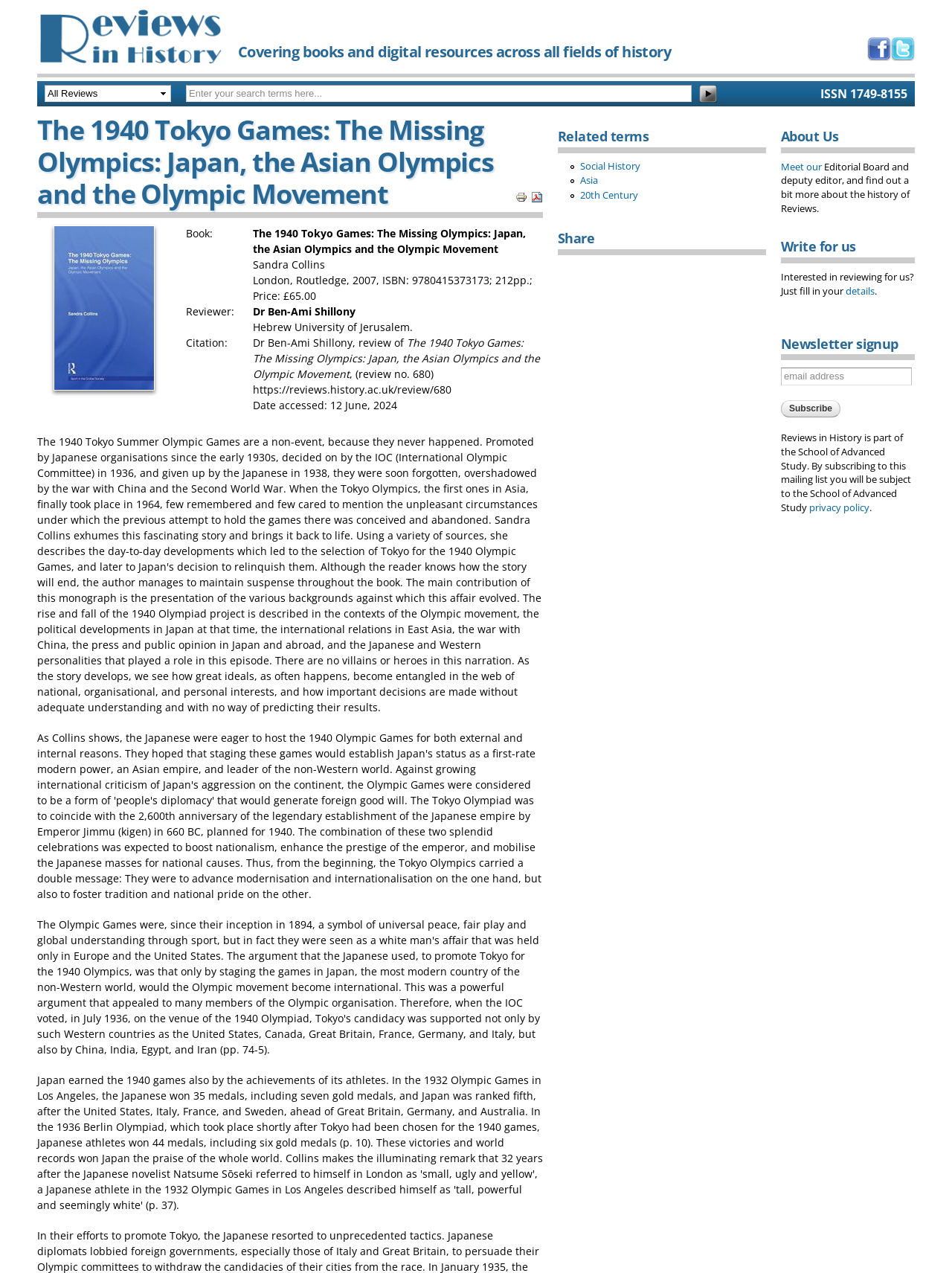Respond with a single word or phrase to the following question: What is the publisher of the book?

Routledge